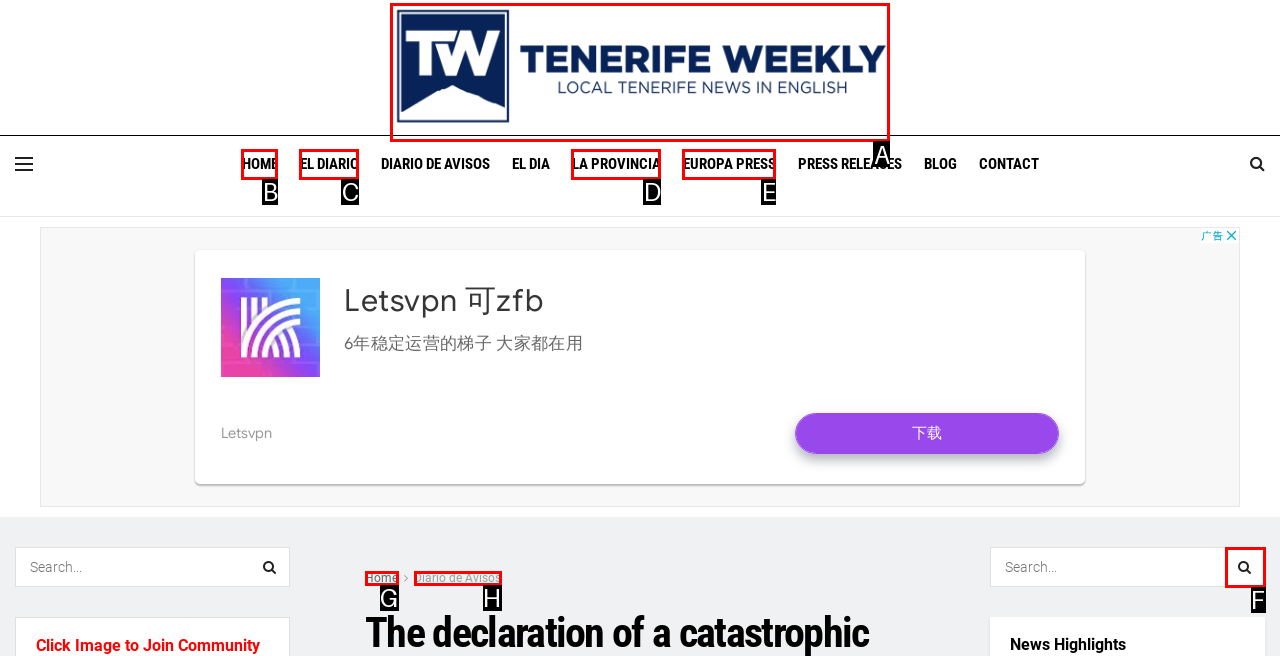Select the letter of the element you need to click to complete this task: go to Tenerife Weekly News
Answer using the letter from the specified choices.

A